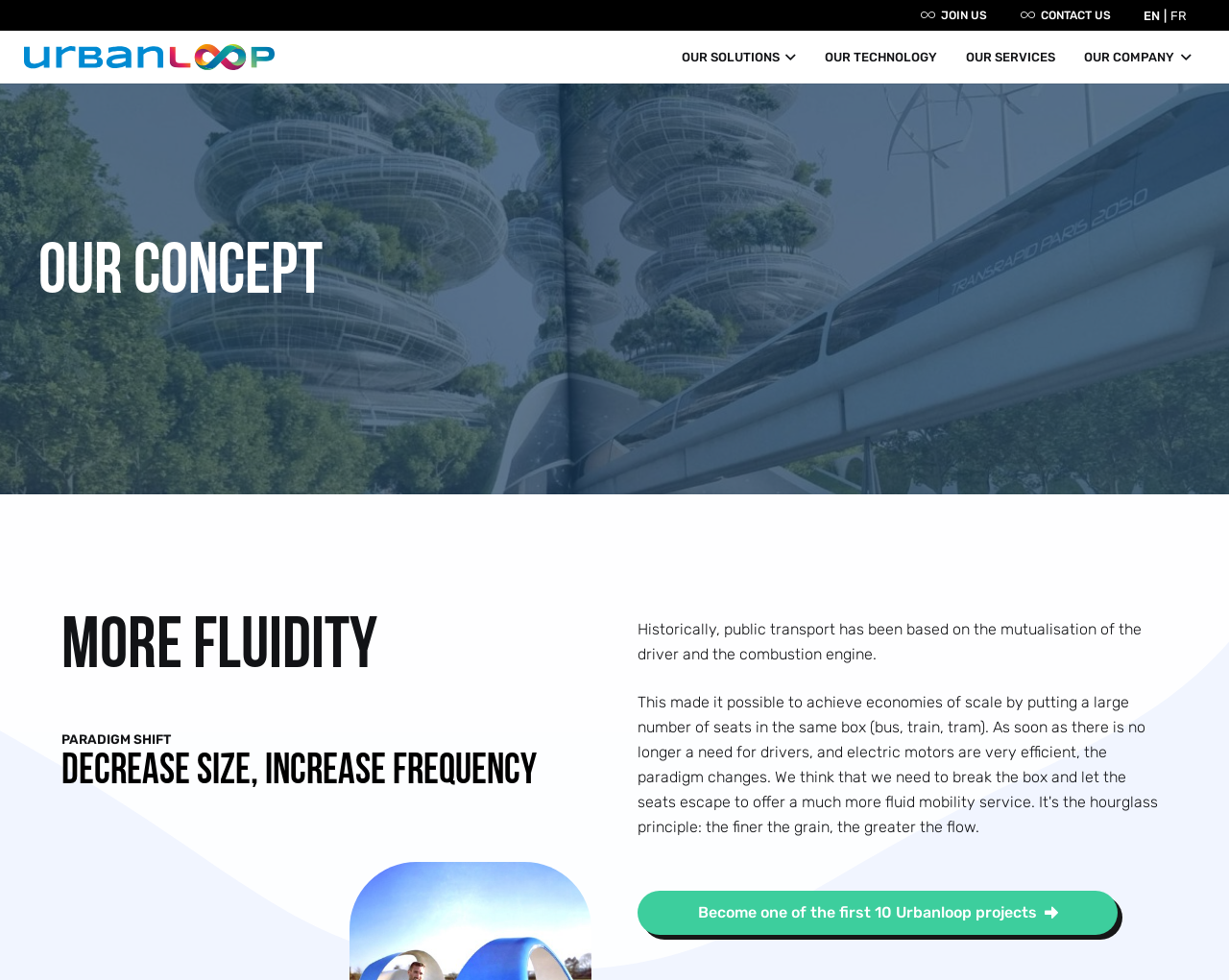Please find the bounding box coordinates of the element that needs to be clicked to perform the following instruction: "Learn more about OUR SOLUTIONS". The bounding box coordinates should be four float numbers between 0 and 1, represented as [left, top, right, bottom].

[0.543, 0.031, 0.66, 0.085]